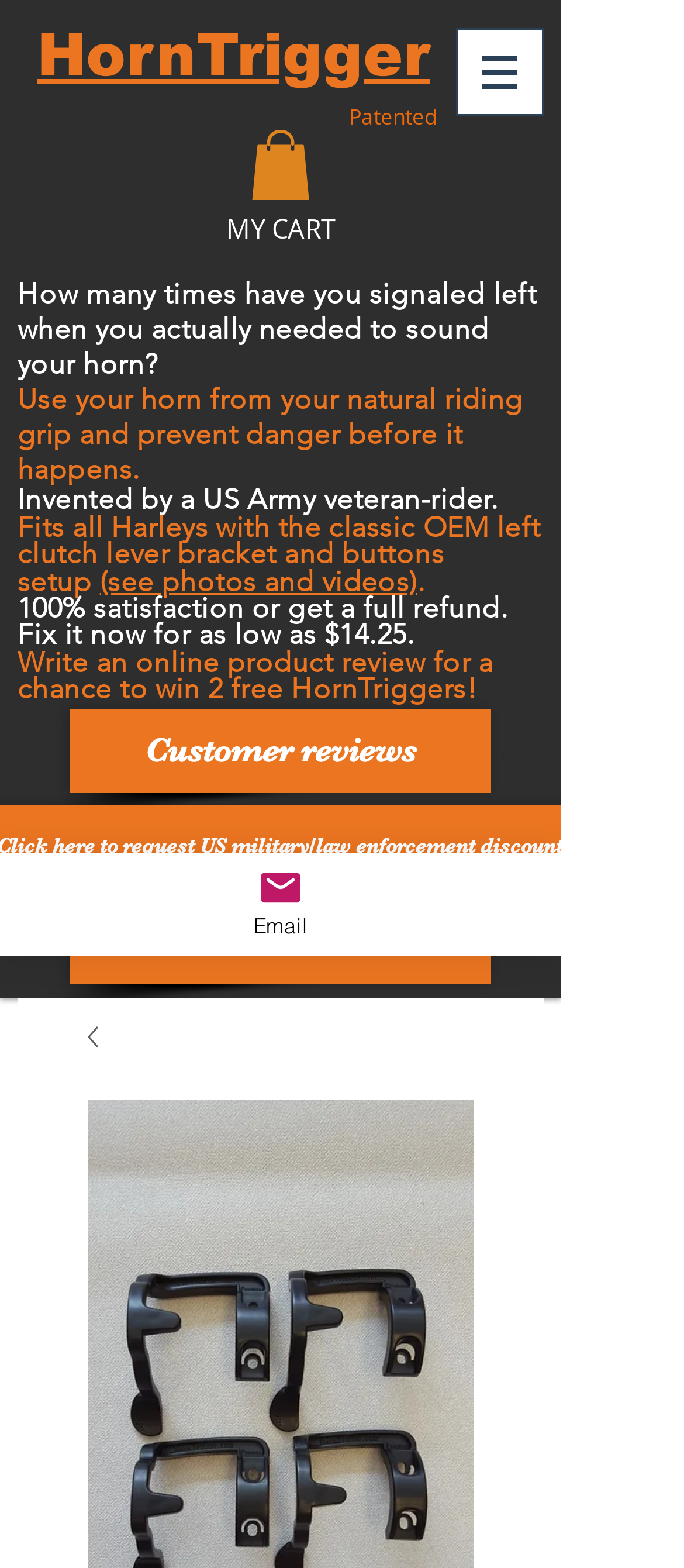What type of motorcycles is the product compatible with?
Please respond to the question with a detailed and thorough explanation.

The type of motorcycles the product is compatible with can be found in the StaticText element with the text 'Fits all Harleys...' which suggests that the product is compatible with Harley motorcycles.